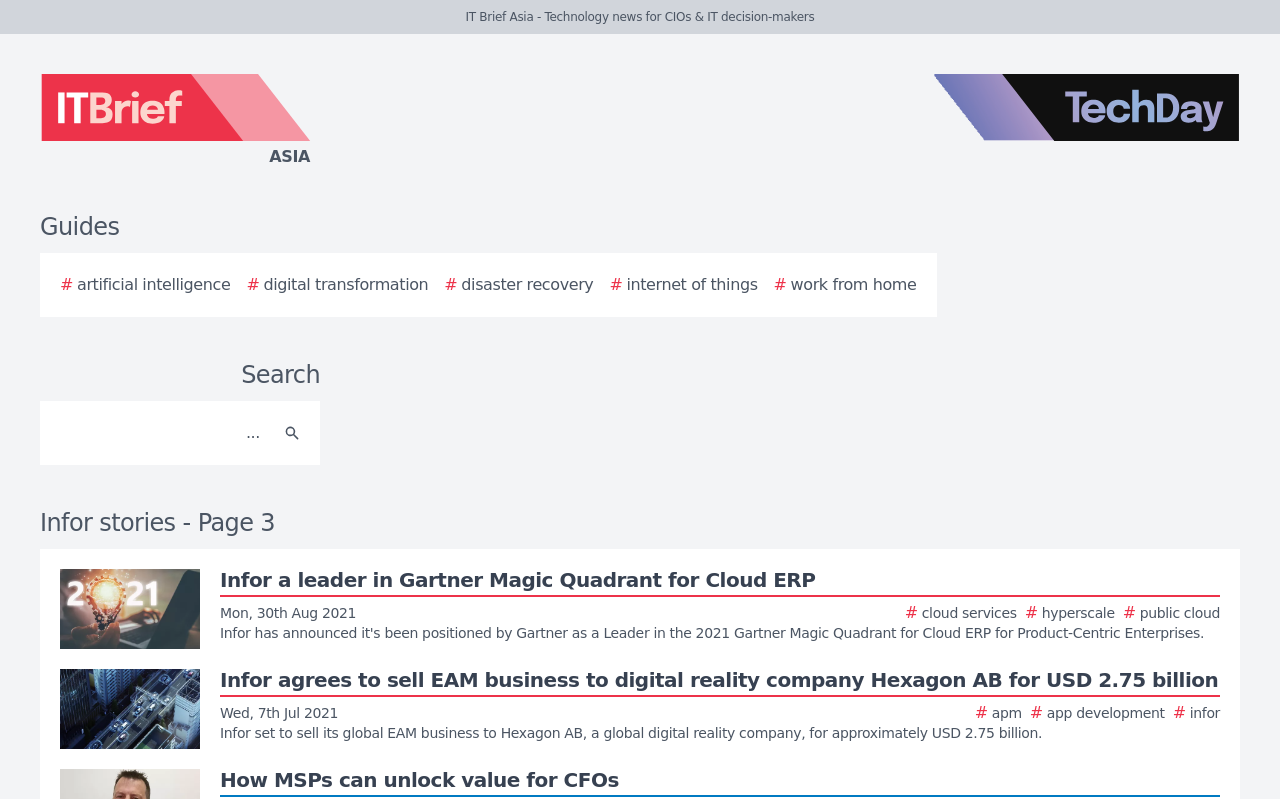Specify the bounding box coordinates for the region that must be clicked to perform the given instruction: "Click the IT Brief Asia logo".

[0.0, 0.093, 0.438, 0.212]